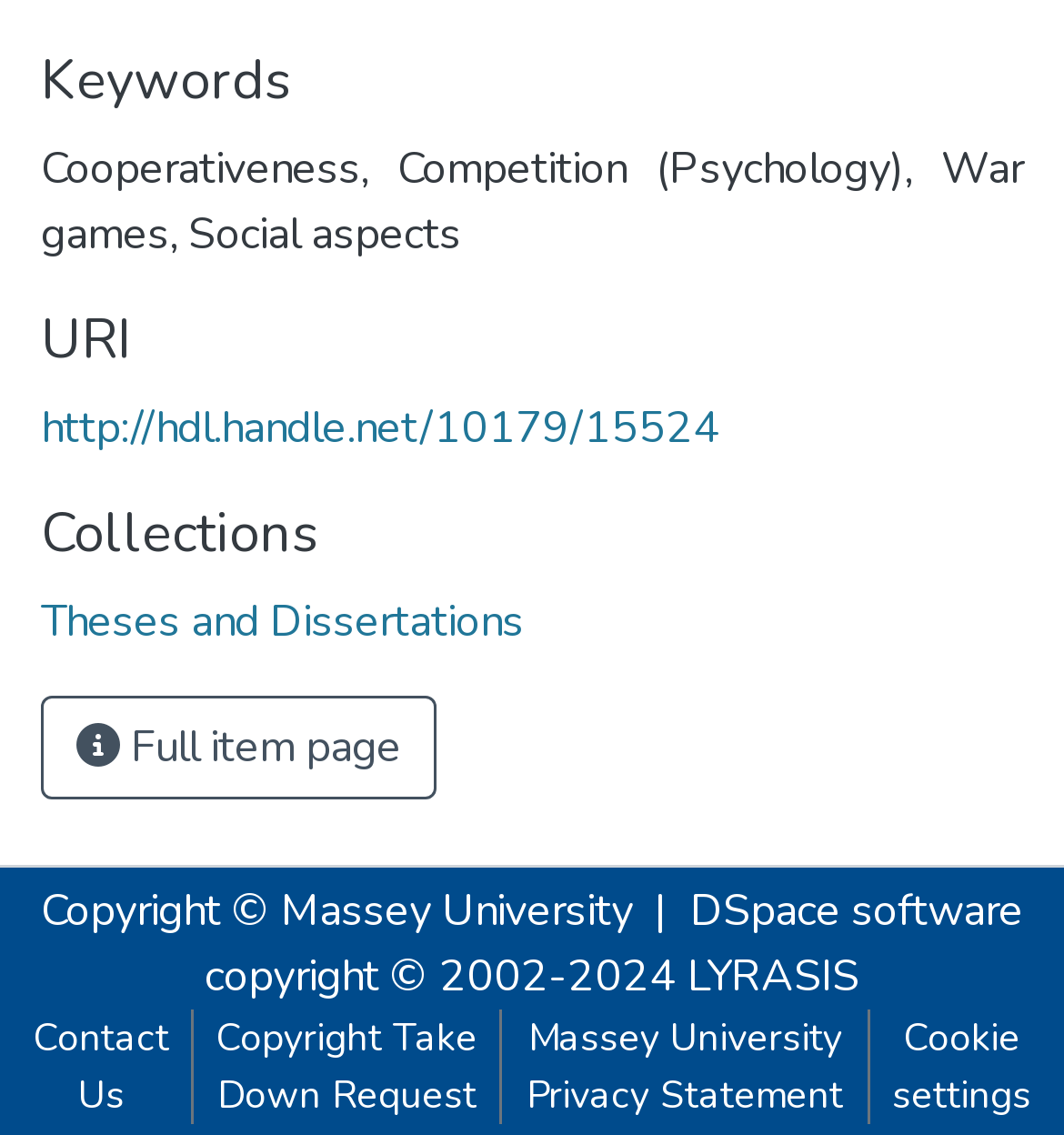Specify the bounding box coordinates for the region that must be clicked to perform the given instruction: "Contact Us".

[0.01, 0.89, 0.179, 0.991]